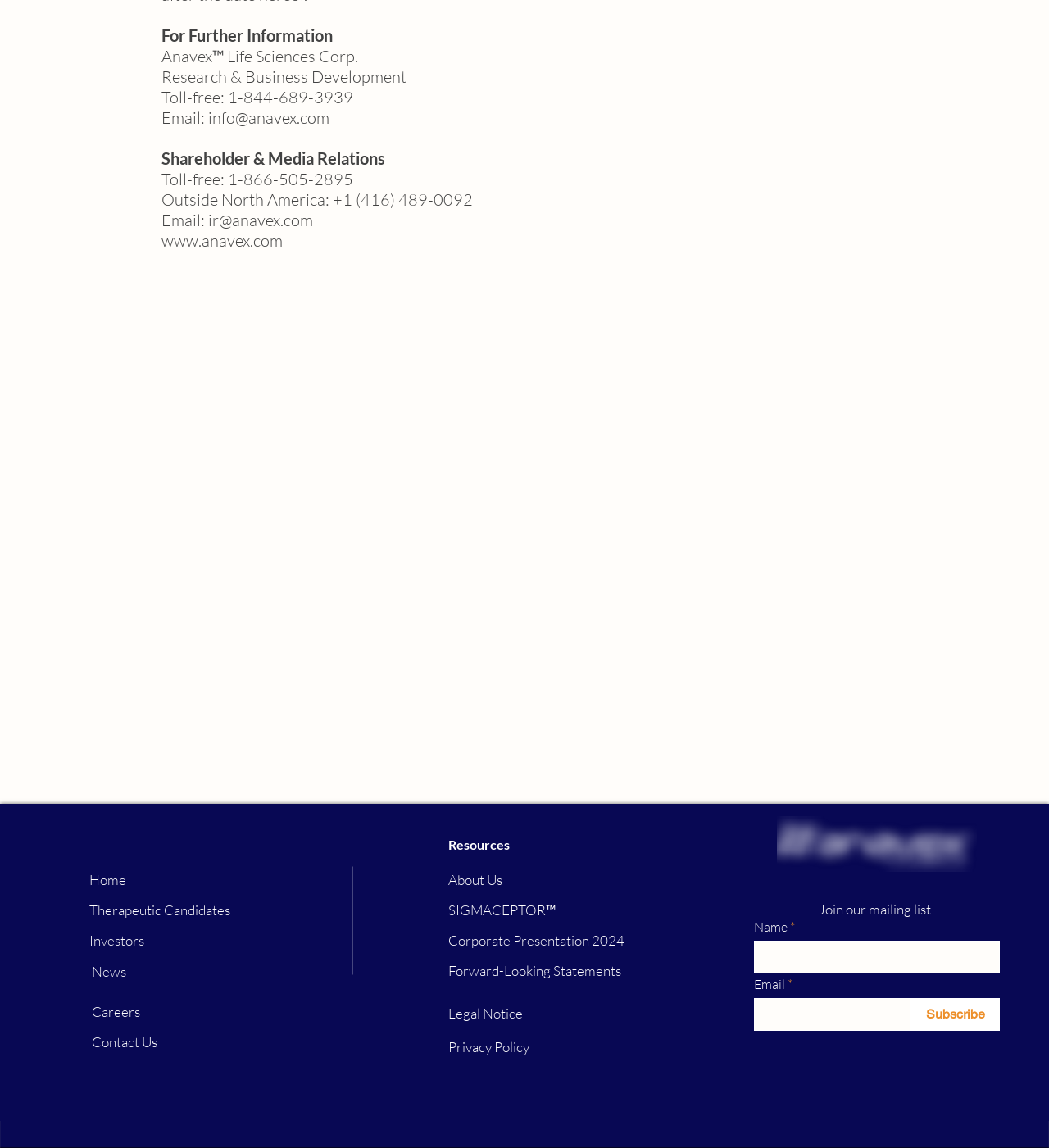Locate the bounding box of the user interface element based on this description: "Therapeutic Candidates".

[0.085, 0.785, 0.22, 0.8]